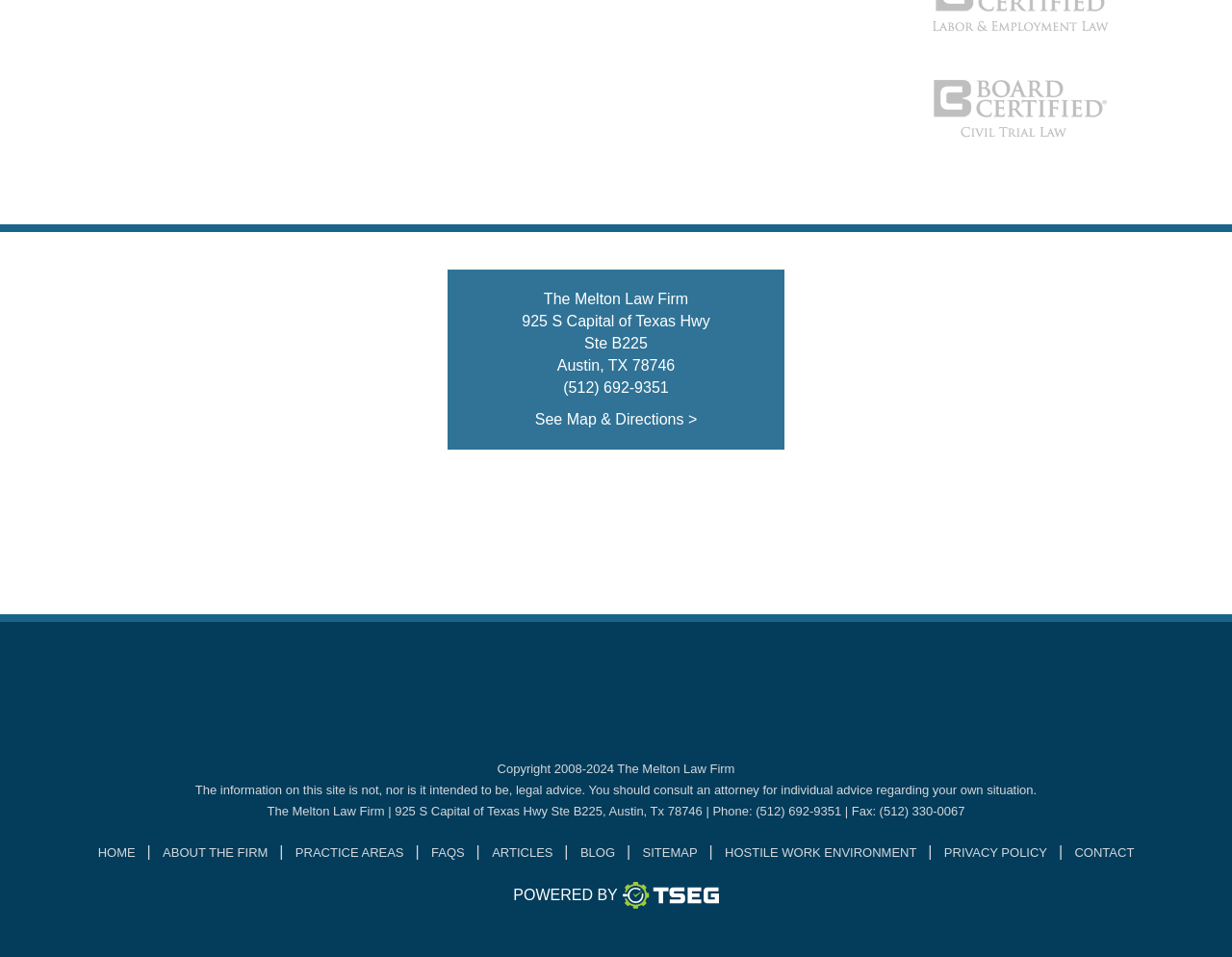What is the name of the law firm?
Please provide a single word or phrase answer based on the image.

The Melton Law Firm